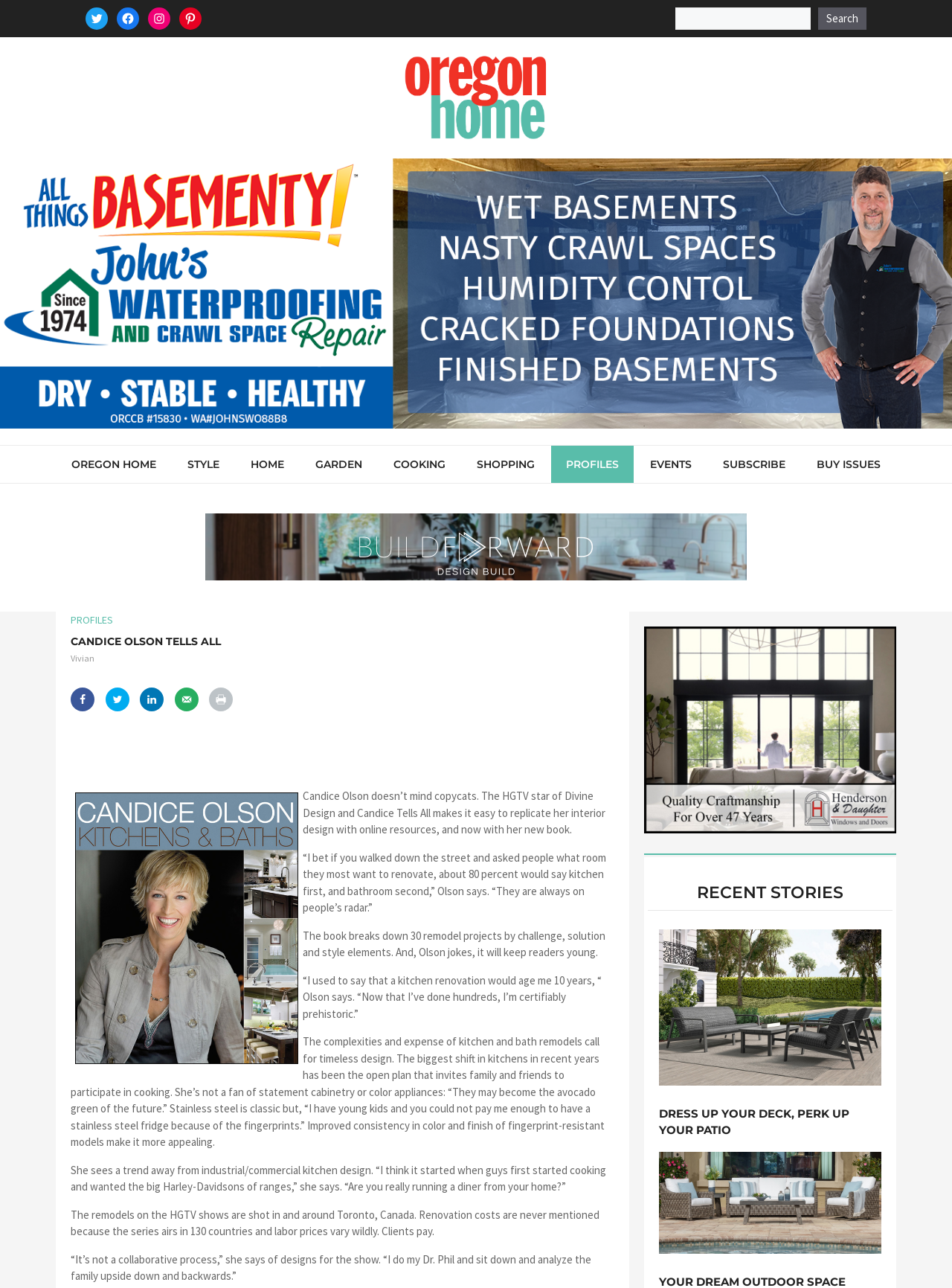Show the bounding box coordinates of the element that should be clicked to complete the task: "Share on Facebook".

[0.074, 0.534, 0.099, 0.552]